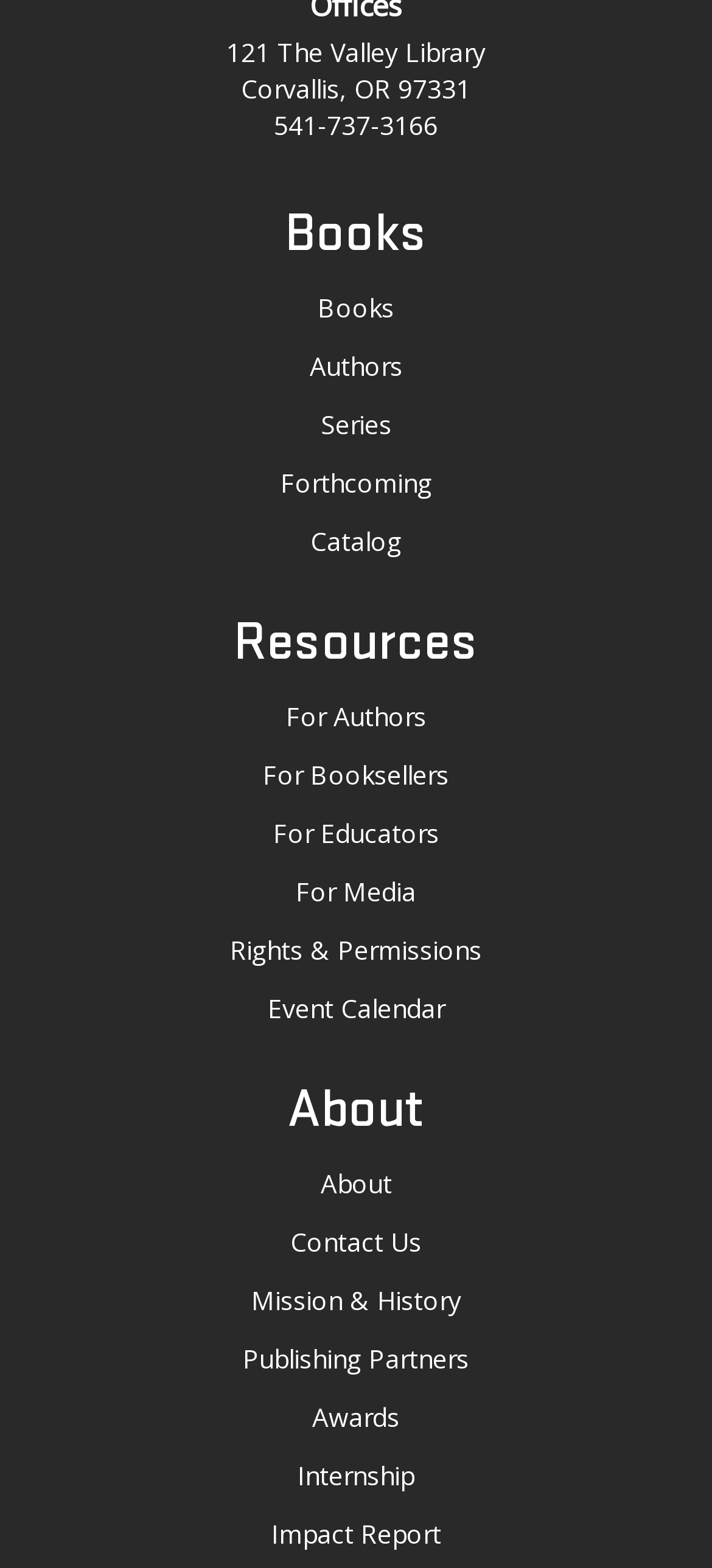Can you determine the bounding box coordinates of the area that needs to be clicked to fulfill the following instruction: "go to the About page"?

[0.45, 0.744, 0.55, 0.766]